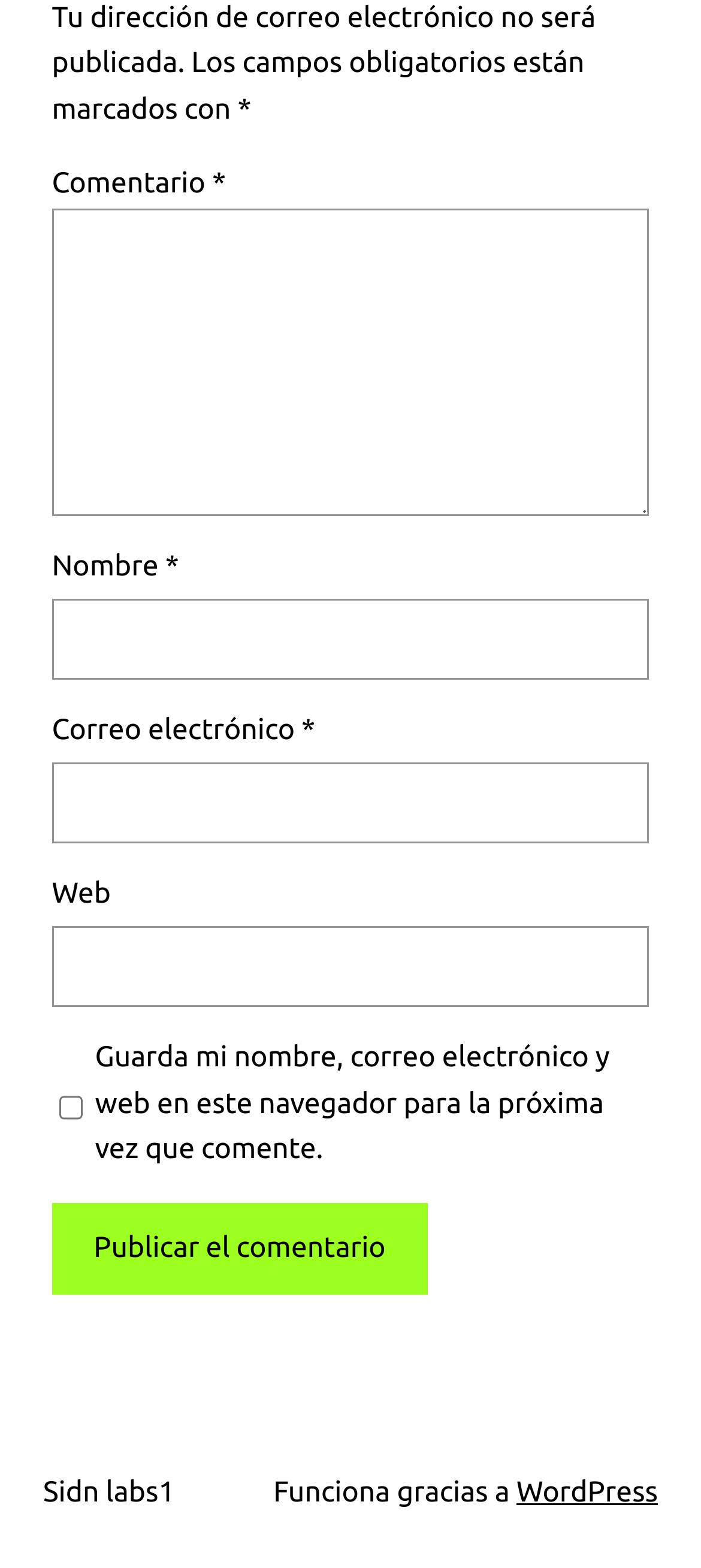Please identify the bounding box coordinates of the clickable region that I should interact with to perform the following instruction: "Visit the WordPress website". The coordinates should be expressed as four float numbers between 0 and 1, i.e., [left, top, right, bottom].

[0.737, 0.941, 0.938, 0.962]